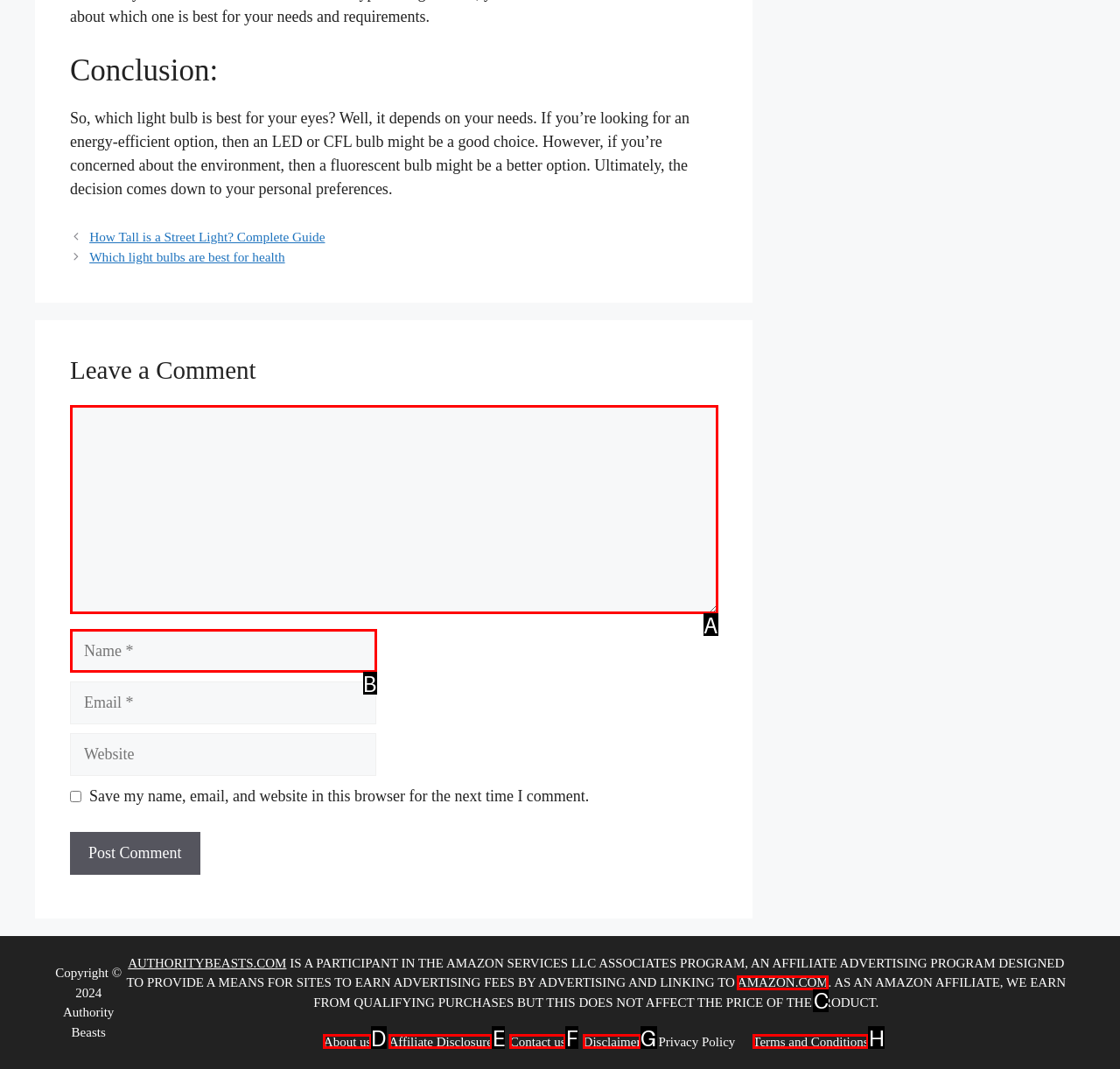Please identify the UI element that matches the description: Contact us
Respond with the letter of the correct option.

F